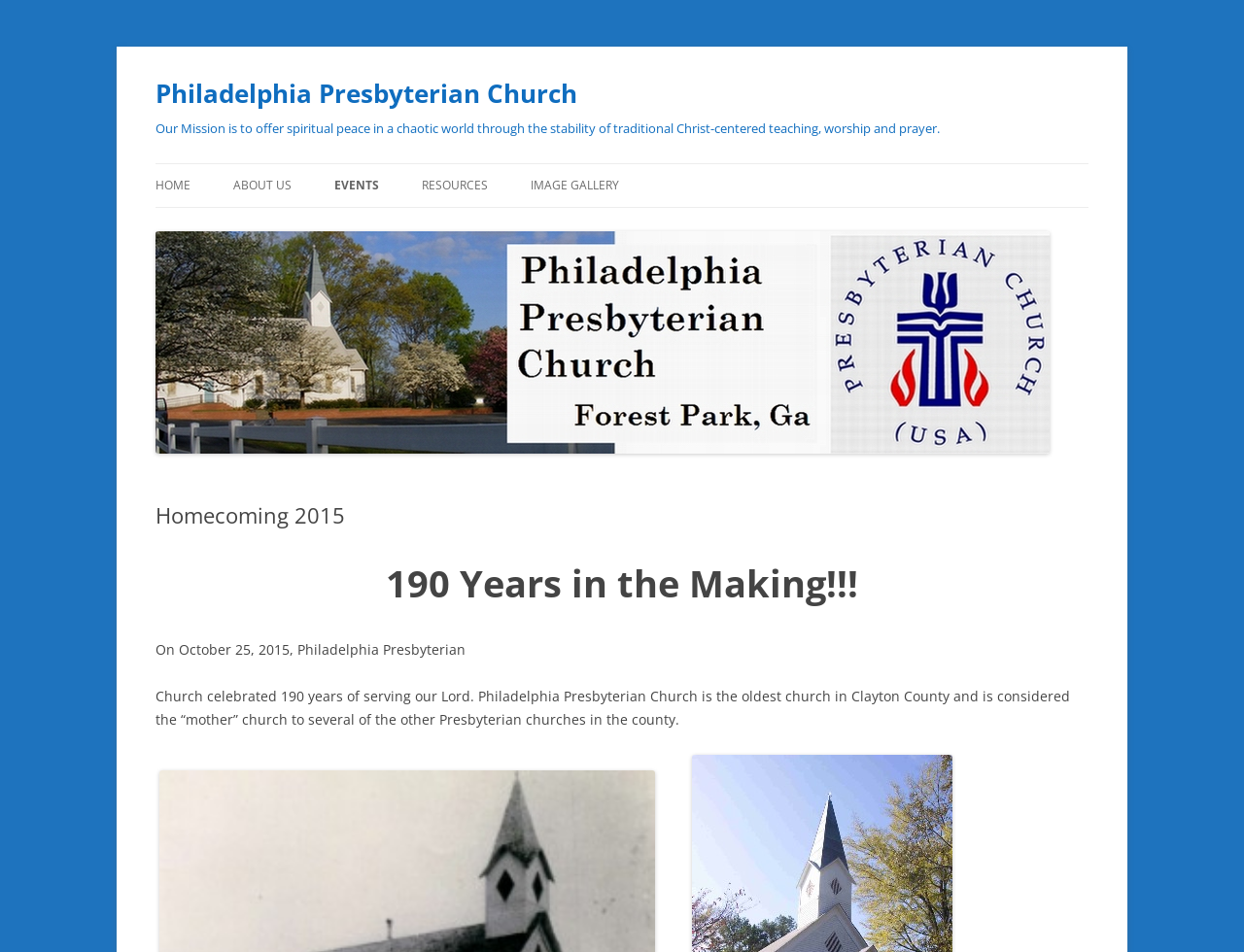How old is the Philadelphia Presbyterian Church?
From the image, respond with a single word or phrase.

190 years